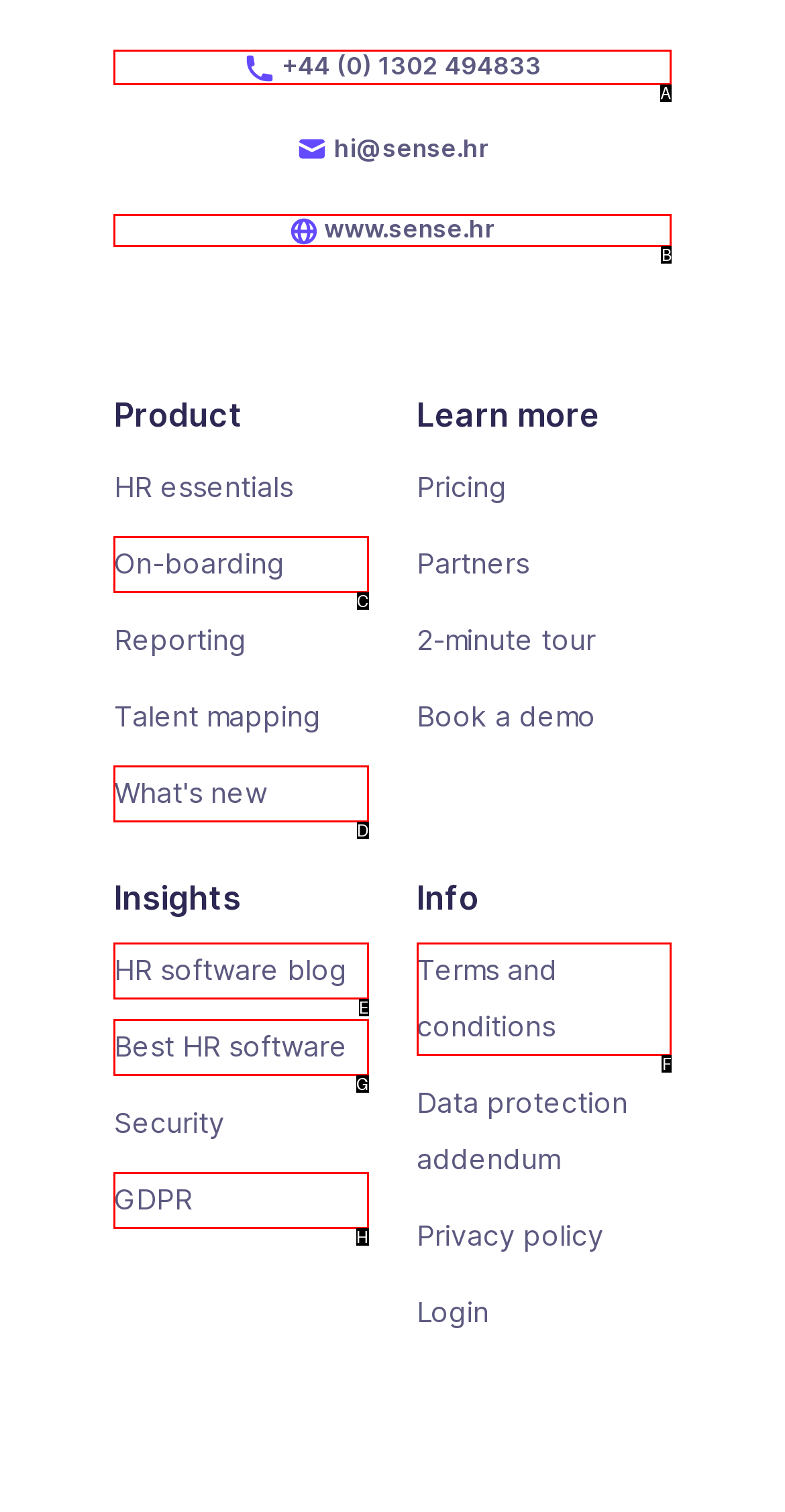Choose the letter of the option you need to click to View Entertainment. Answer with the letter only.

None